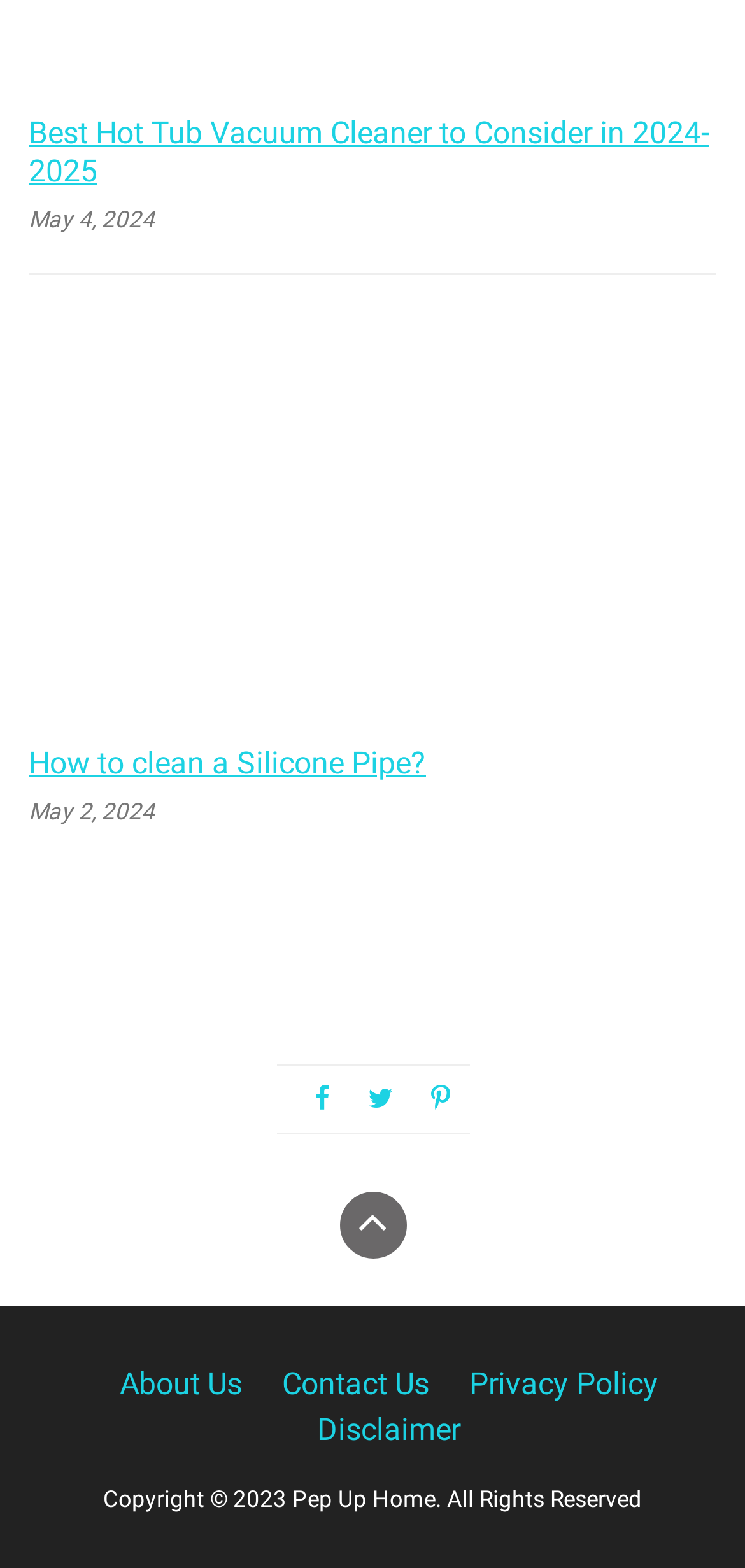Determine the bounding box coordinates of the clickable region to follow the instruction: "View the disclaimer".

[0.426, 0.9, 0.618, 0.923]